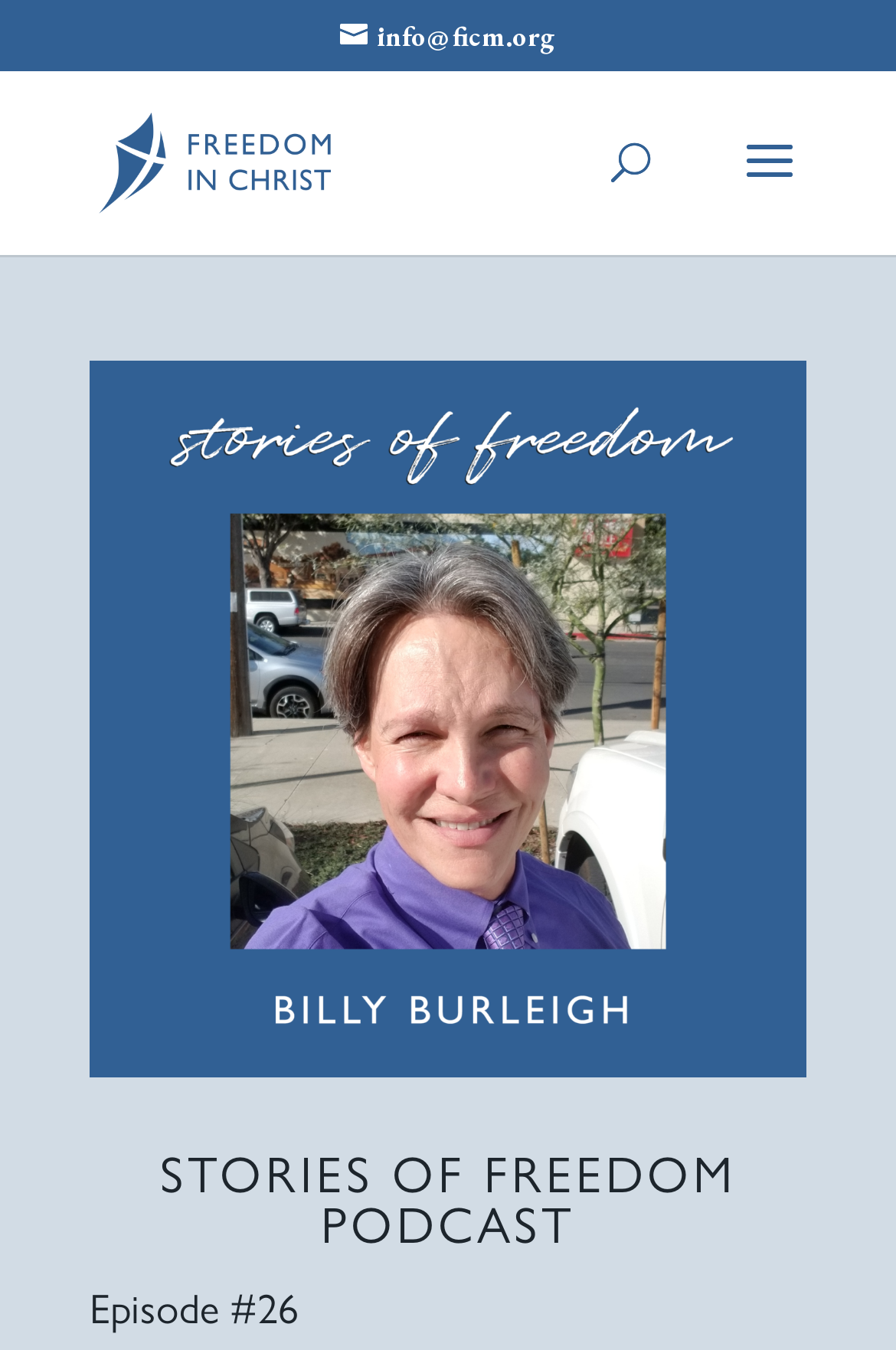Given the following UI element description: "info@ficm.org", find the bounding box coordinates in the webpage screenshot.

[0.379, 0.014, 0.621, 0.041]